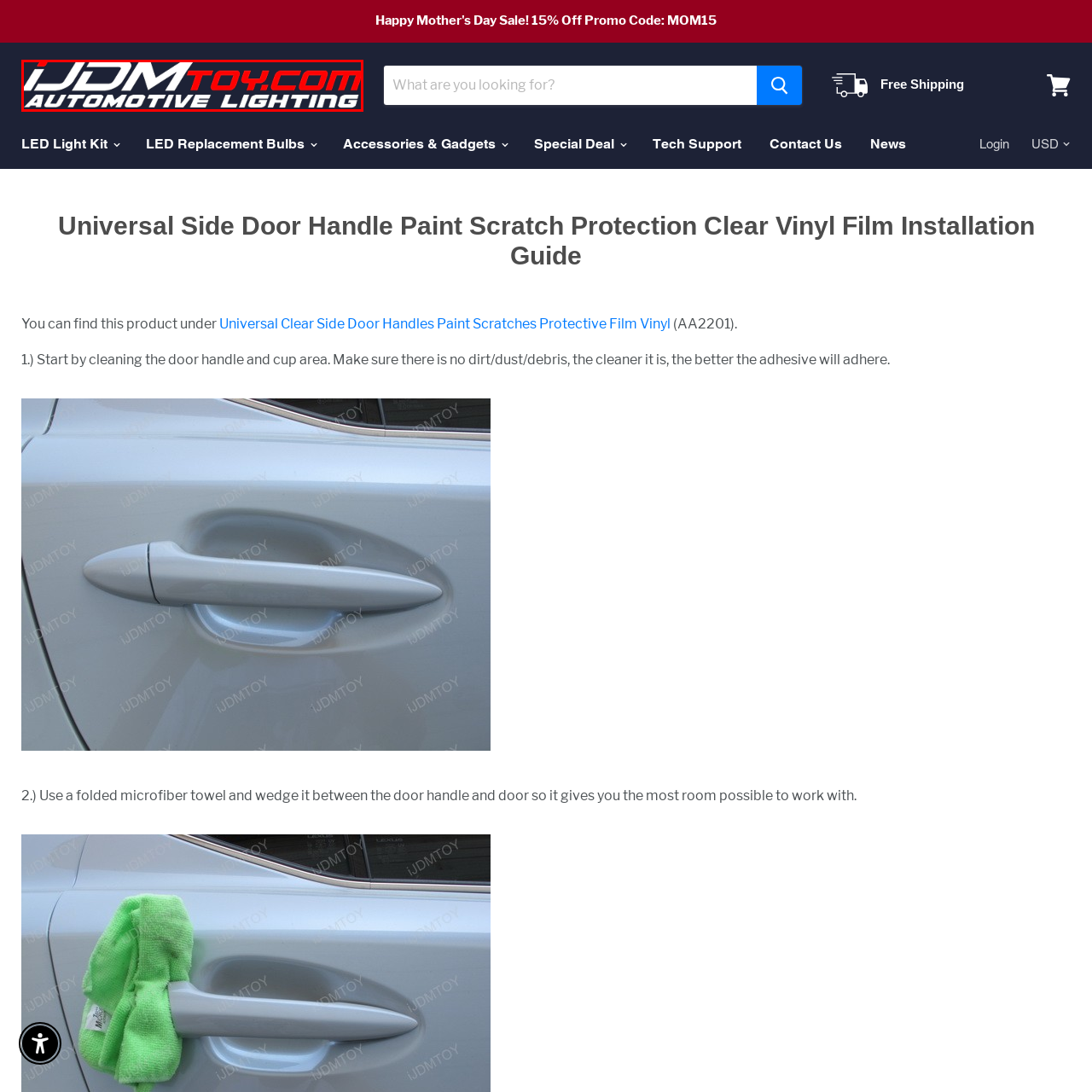Describe the contents of the image that is surrounded by the red box in a detailed manner.

The image features the logo of iJDMTOY.com, a retailer specializing in automotive lighting products. The logo prominently displays the name "iJDMTOY" in a modern, bold typeface, combining red and white colors against a dark blue background. Below the main logo, the words "AUTOMOTIVE LIGHTING" are clearly stated, emphasizing the company's focus on lighting solutions for vehicles. This branding is indicative of a business that caters to car enthusiasts looking for high-quality lighting upgrades and accessories.